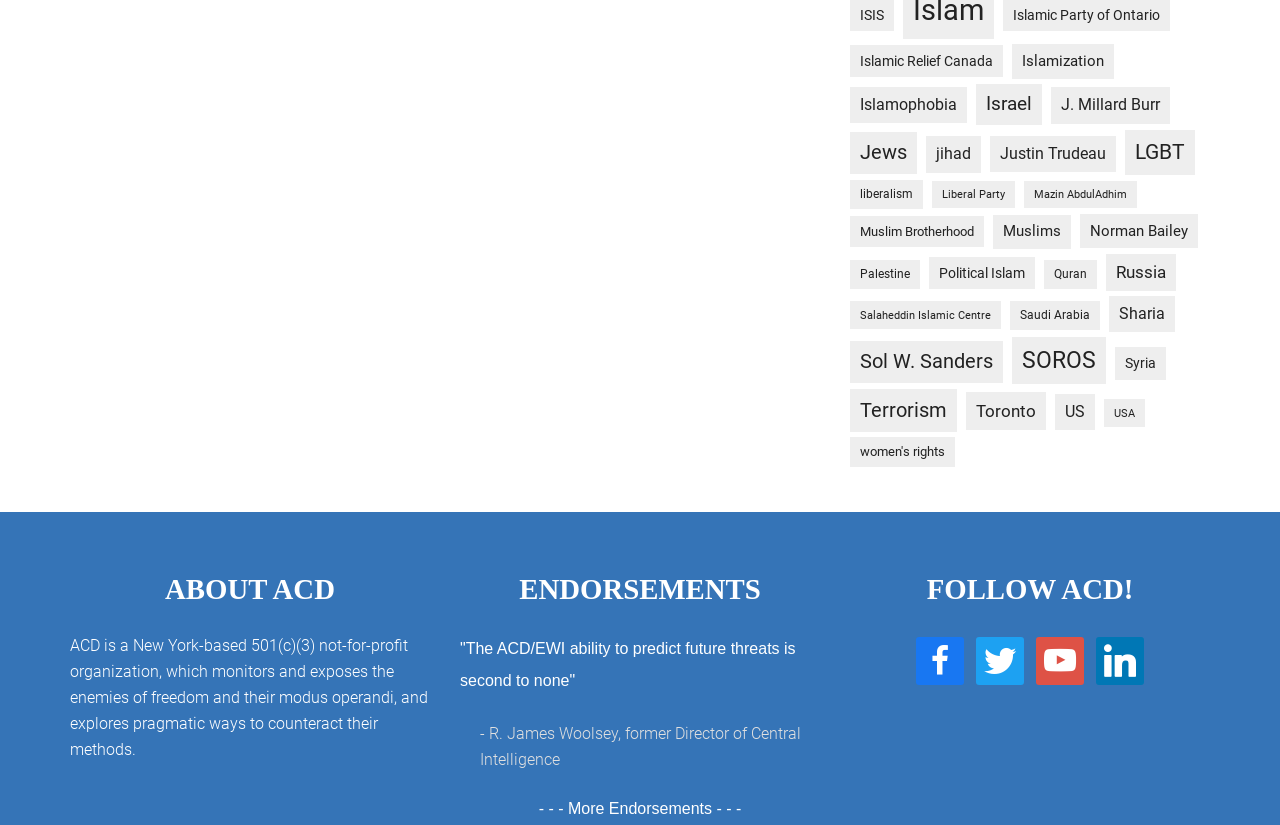Find the bounding box coordinates for the element that must be clicked to complete the instruction: "Follow ACD on Facebook". The coordinates should be four float numbers between 0 and 1, indicated as [left, top, right, bottom].

[0.716, 0.788, 0.753, 0.811]